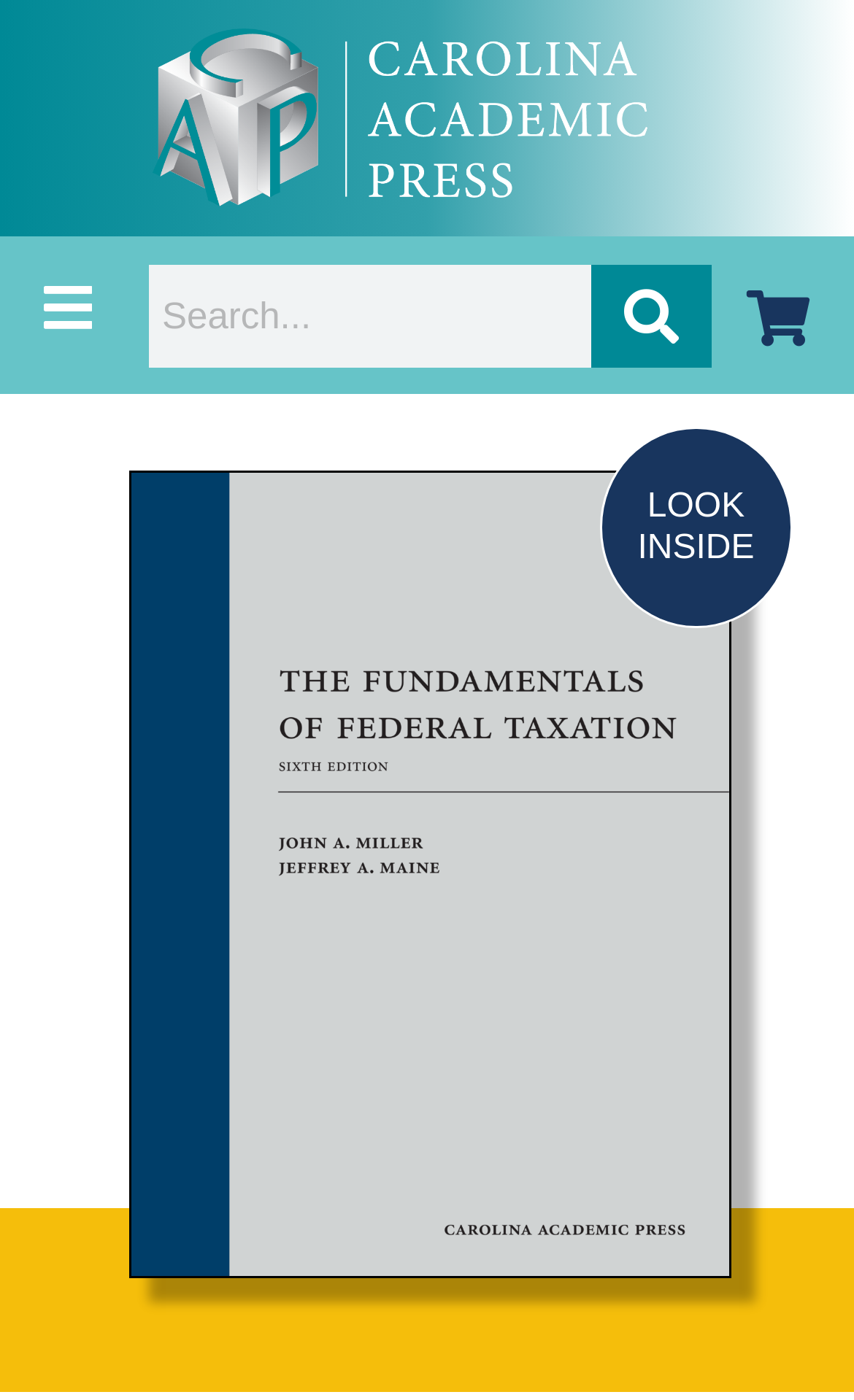Provide a brief response using a word or short phrase to this question:
What is the title of the book?

The Fundamentals of Federal Taxation, Sixth Edition